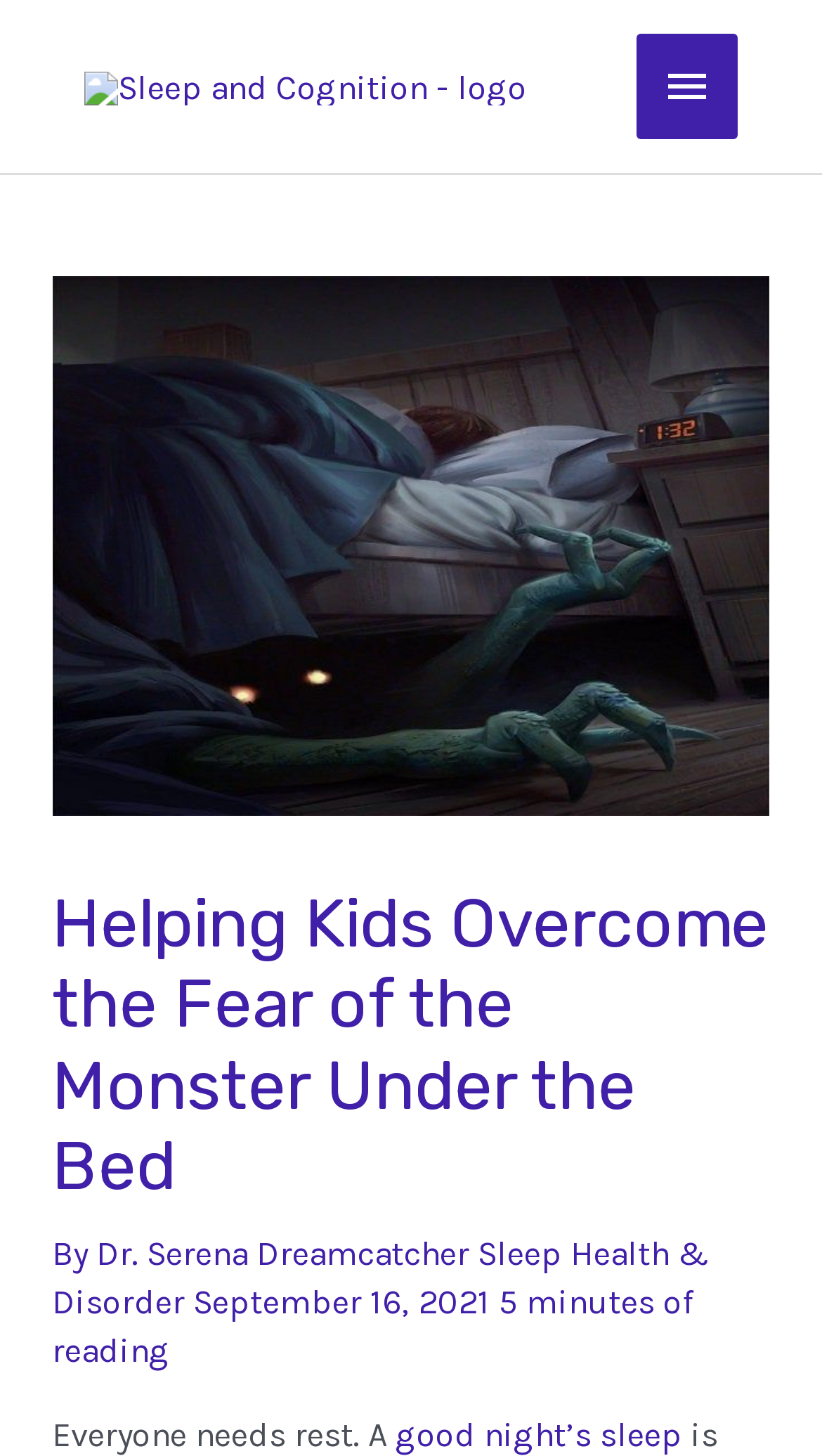What is the date of publication of the article?
Please provide a detailed and thorough answer to the question.

The date of publication is mentioned at the top right corner of the webpage, below the author's name and above the reading time.